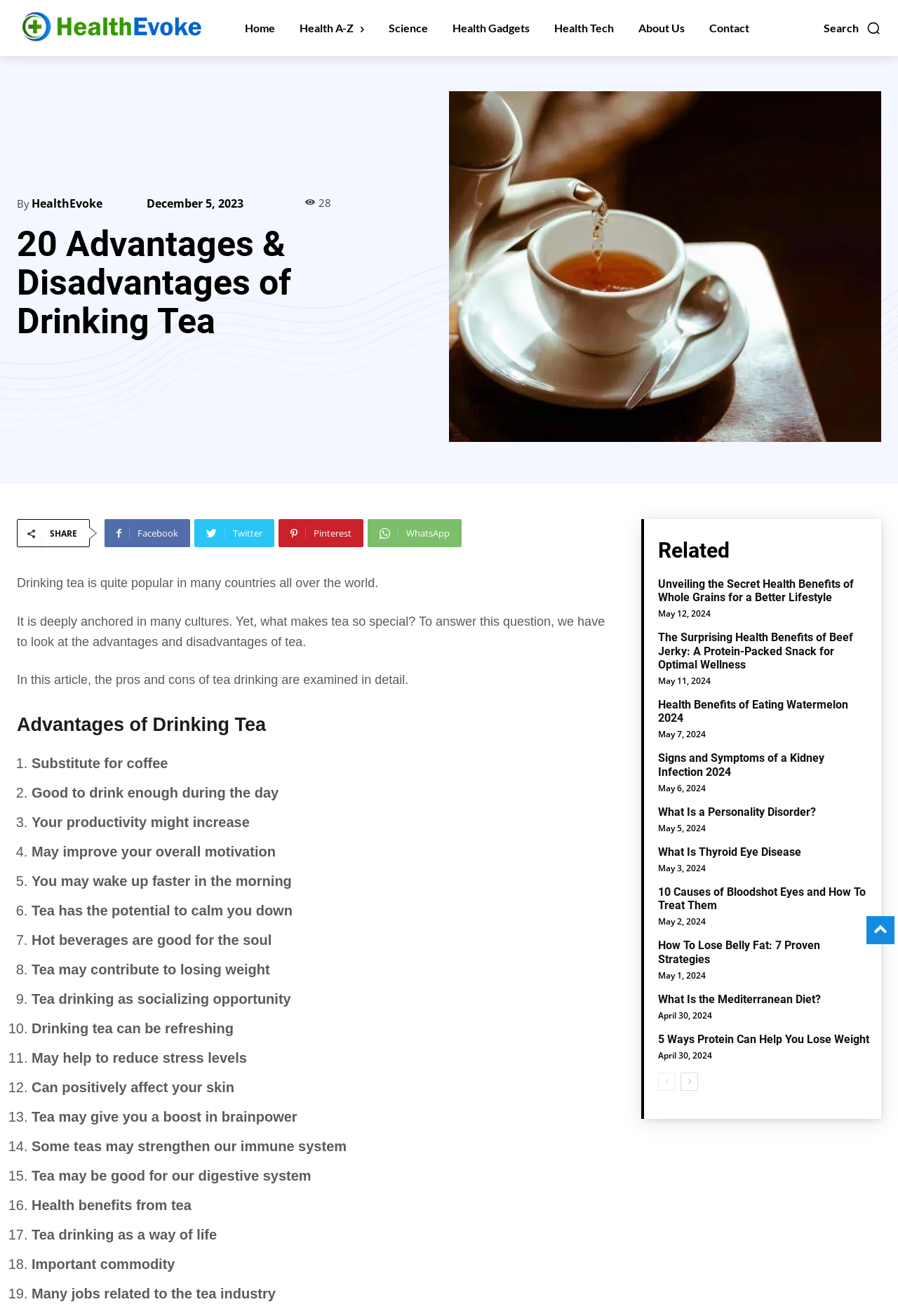Determine the bounding box coordinates of the section to be clicked to follow the instruction: "Check the 'Advantages of Drinking Tea'". The coordinates should be given as four float numbers between 0 and 1, formatted as [left, top, right, bottom].

[0.019, 0.541, 0.683, 0.561]